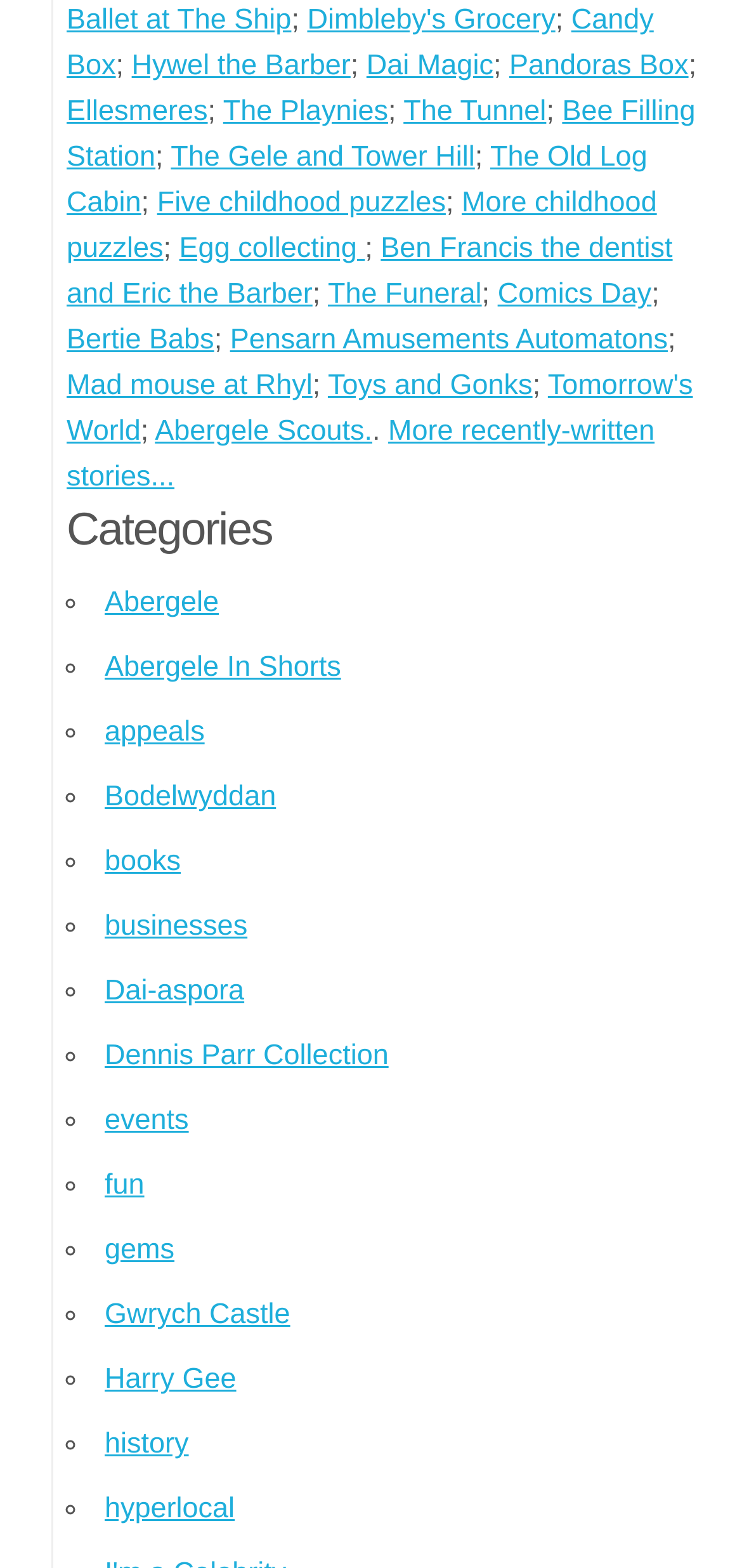Please answer the following query using a single word or phrase: 
What is the text that separates the links in the 'Categories' section?

◦